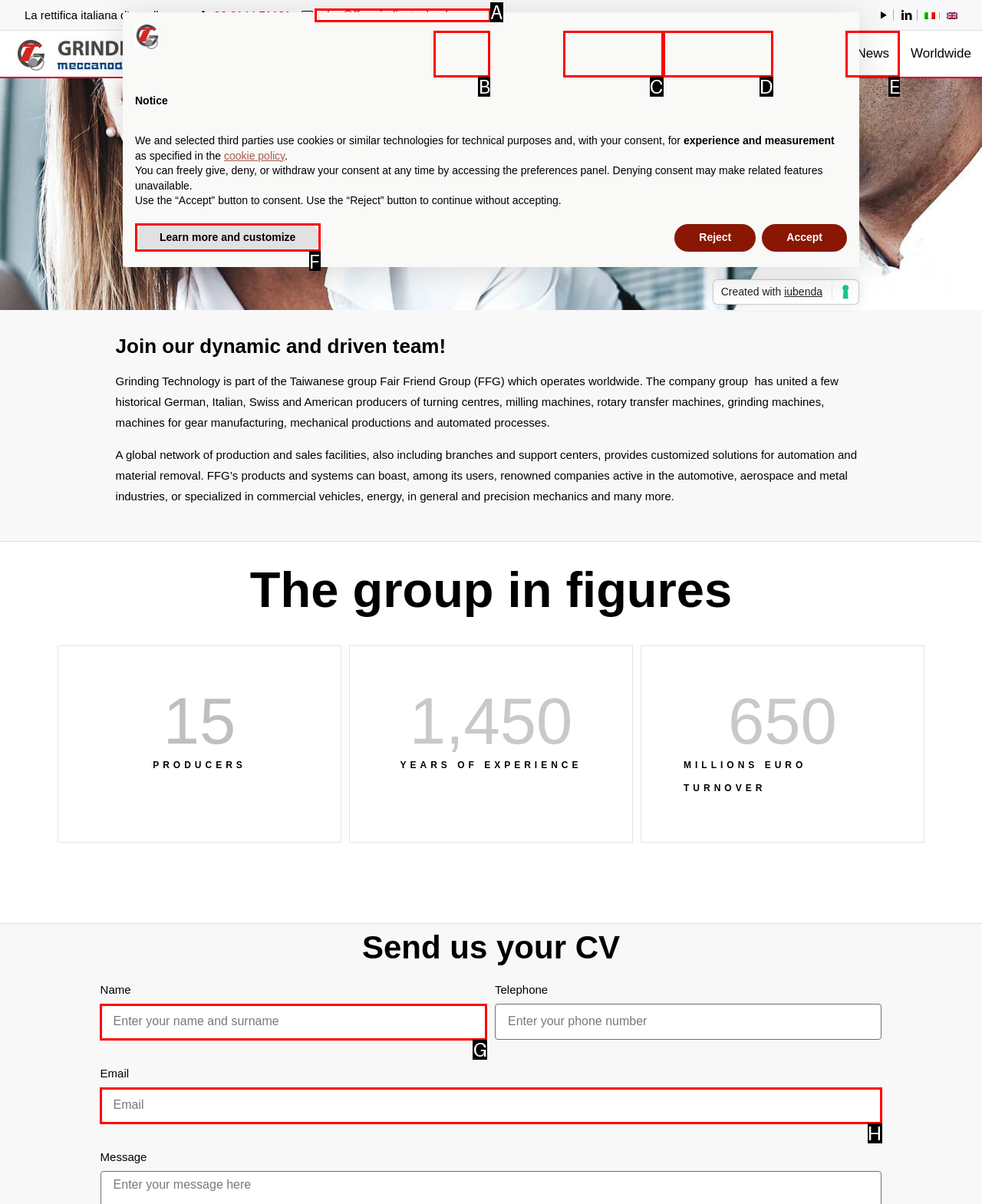Select the appropriate option that fits: EapkDownload
Reply with the letter of the correct choice.

None